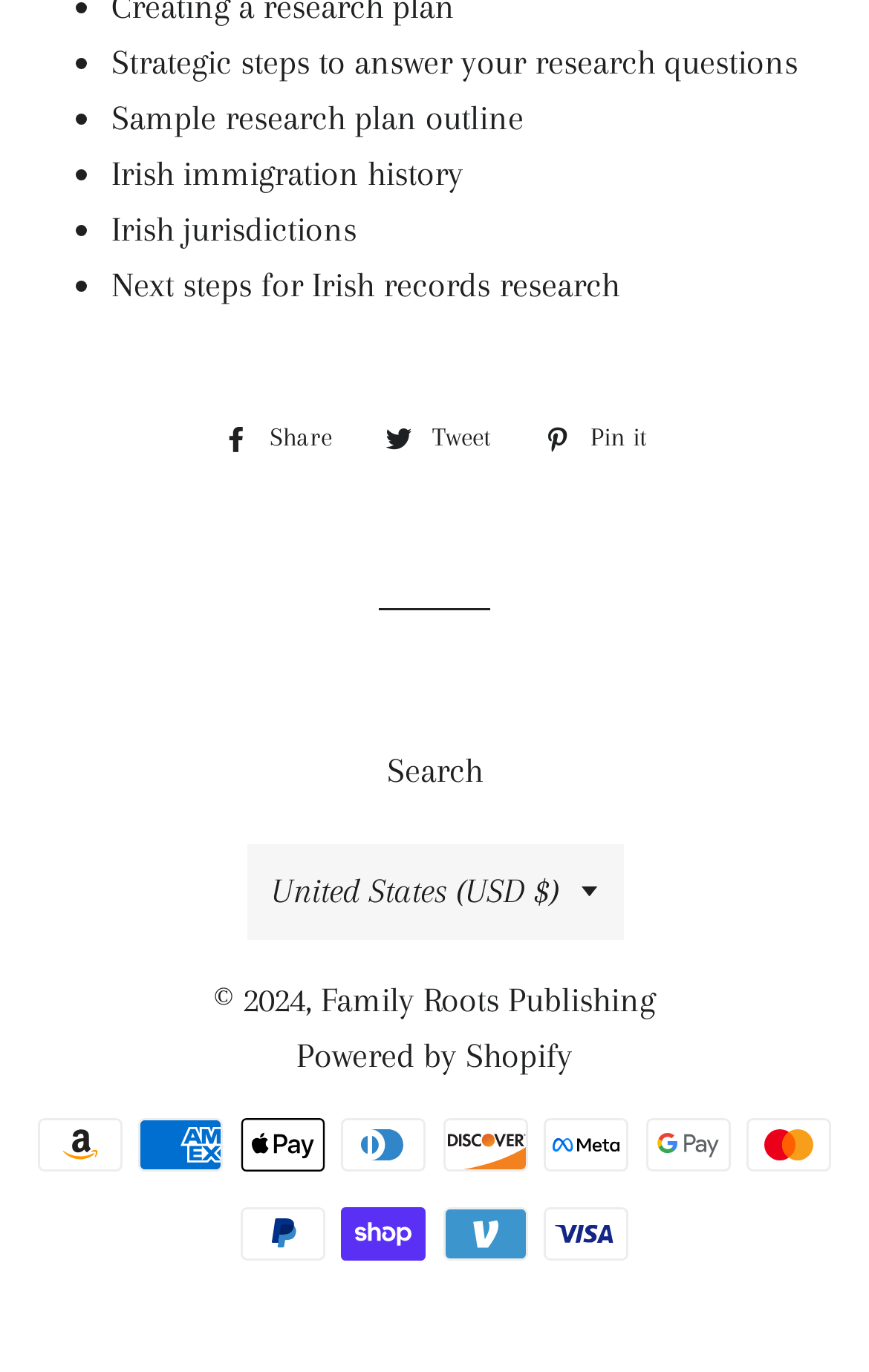Highlight the bounding box of the UI element that corresponds to this description: "Search".

[0.445, 0.548, 0.555, 0.577]